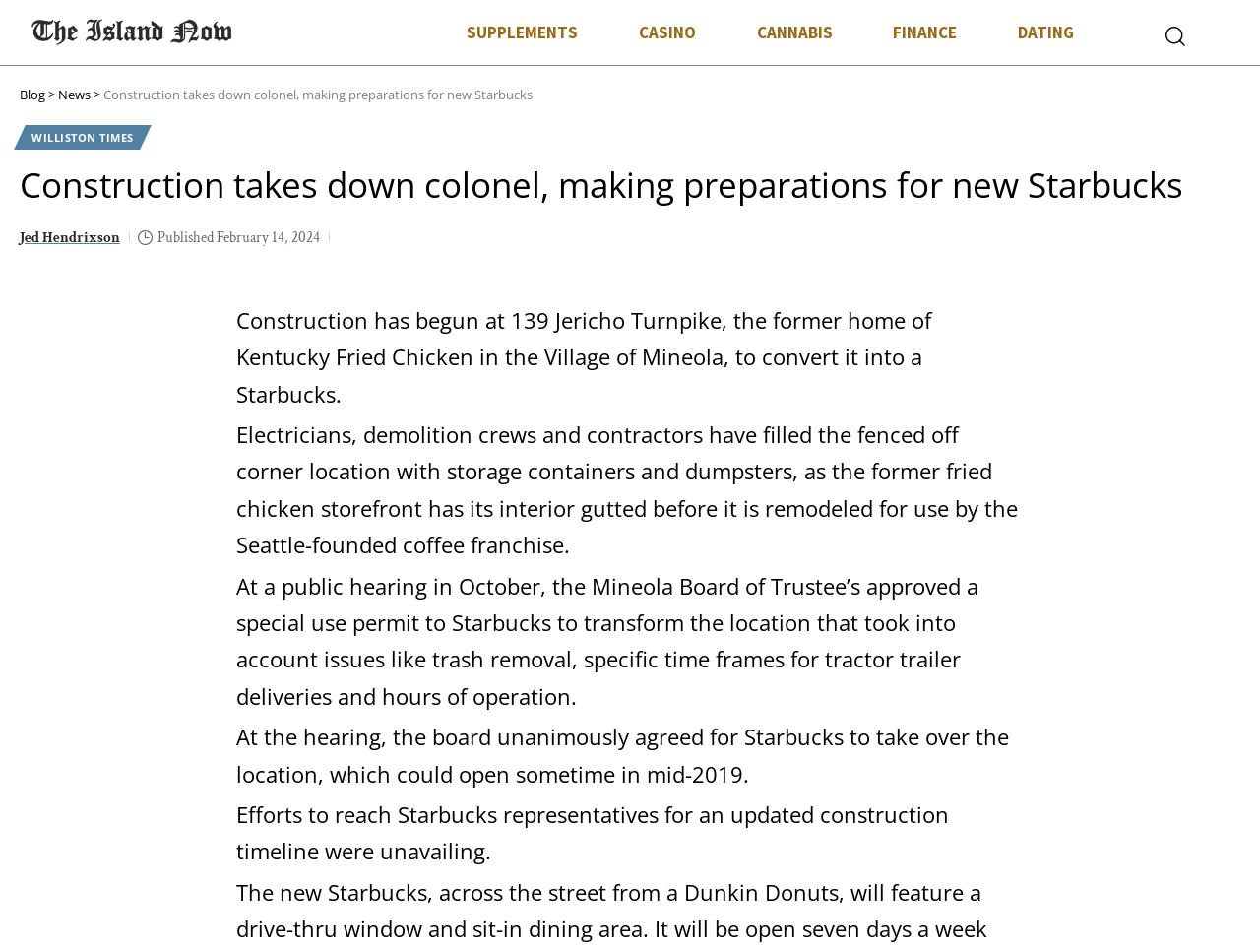Determine the bounding box coordinates of the region to click in order to accomplish the following instruction: "Click on the 'Jed Hendrixson' link". Provide the coordinates as four float numbers between 0 and 1, specifically [left, top, right, bottom].

[0.016, 0.236, 0.095, 0.263]